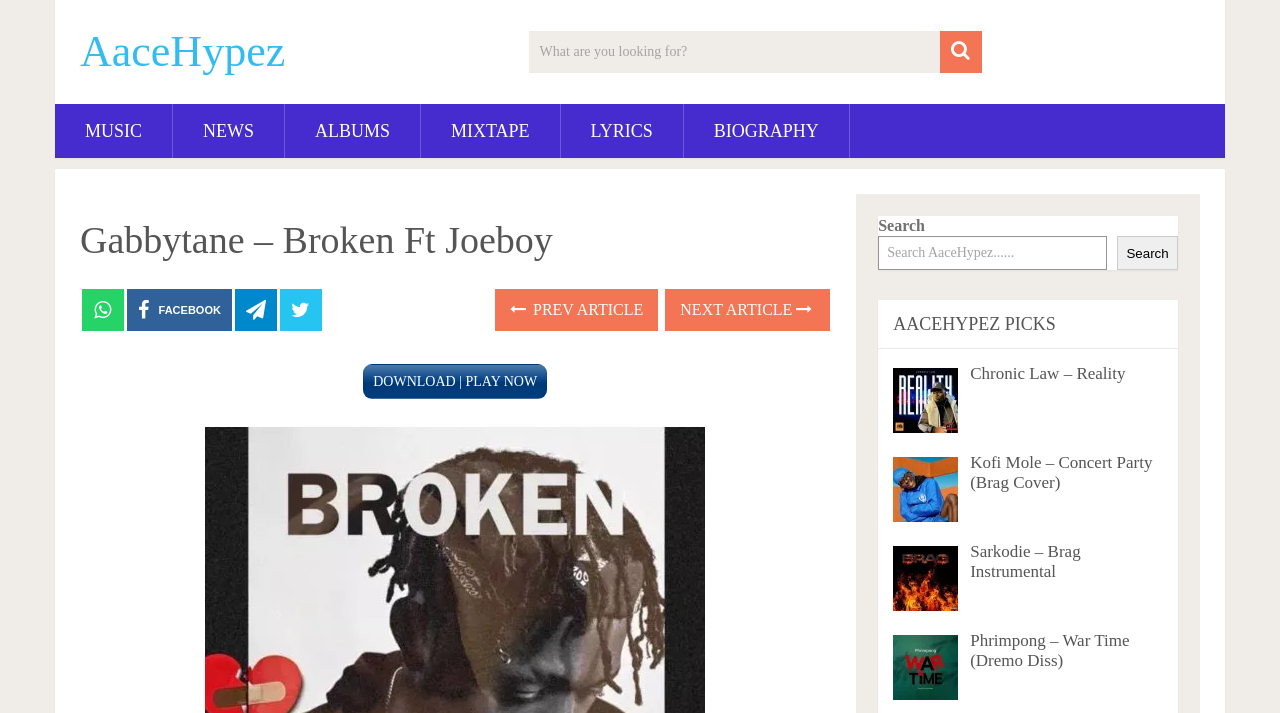Identify the bounding box coordinates of the region that should be clicked to execute the following instruction: "Download or play Gabbytane – Broken Ft Joeboy".

[0.284, 0.511, 0.427, 0.56]